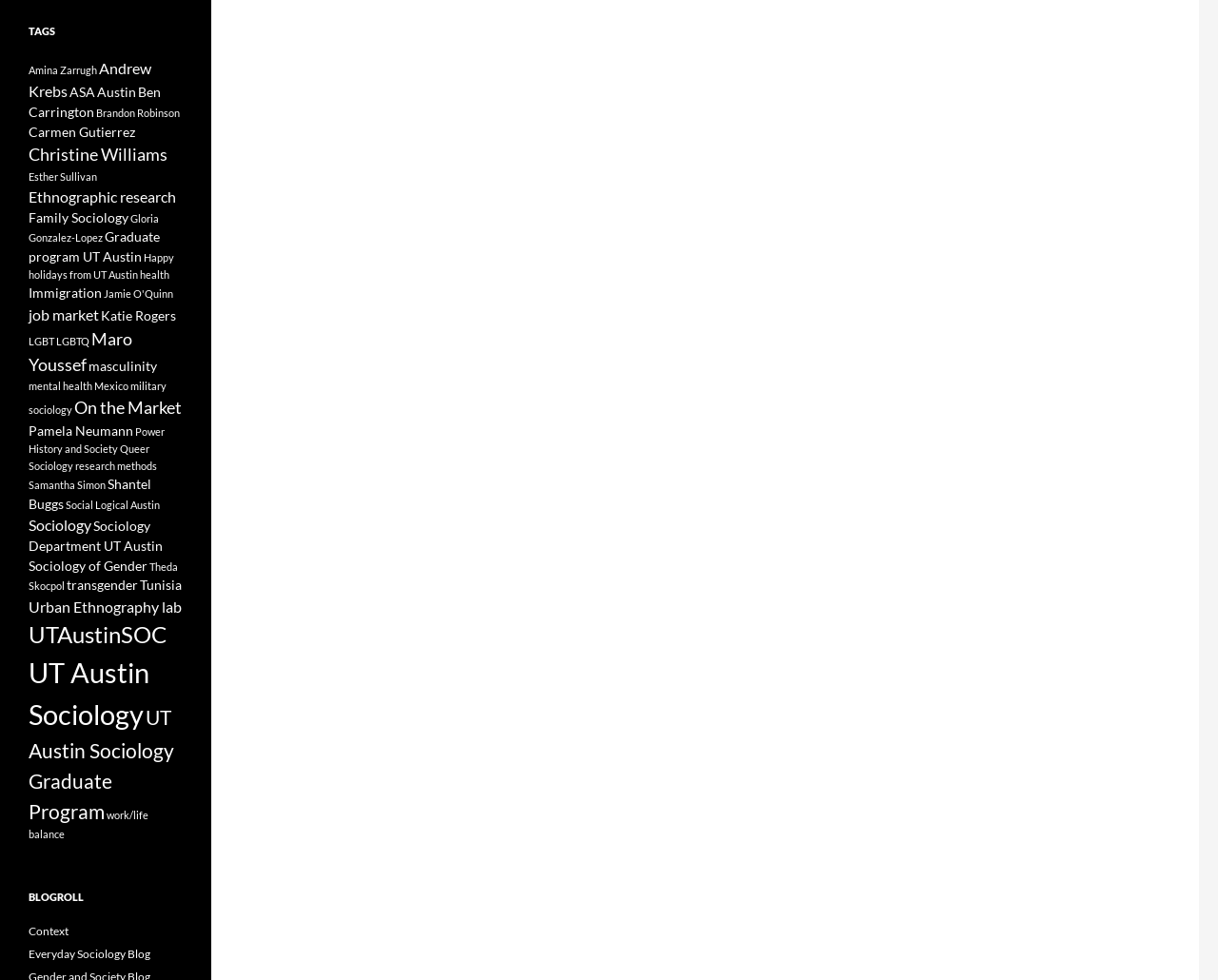Please answer the following question using a single word or phrase: 
What is the second section of the webpage?

BLOGROLL